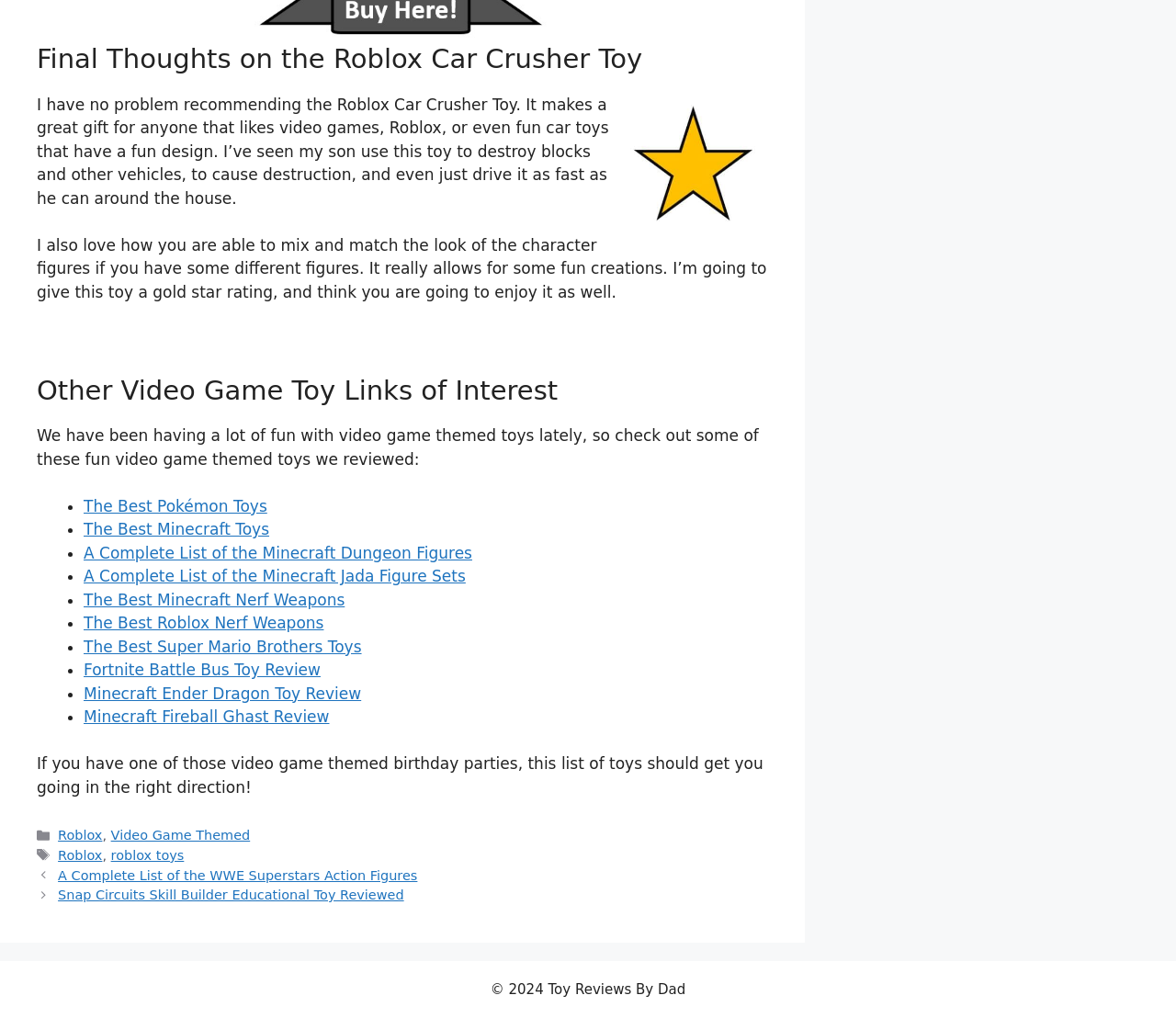Determine the bounding box coordinates for the area that should be clicked to carry out the following instruction: "Click the 'The Best Pokémon Toys' link".

[0.071, 0.488, 0.227, 0.506]